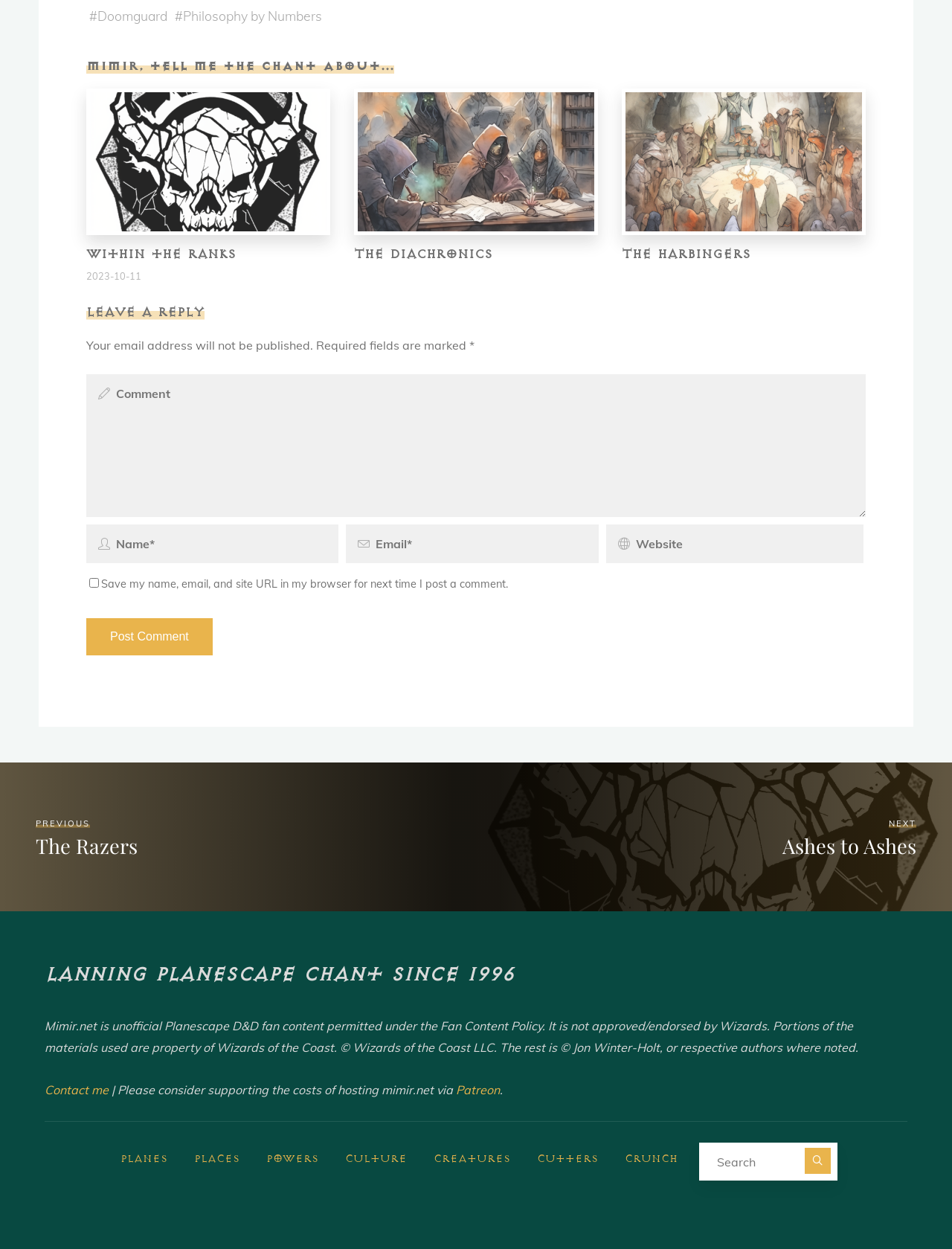Please find the bounding box coordinates of the element that needs to be clicked to perform the following instruction: "Click the 'Post Comment' button". The bounding box coordinates should be four float numbers between 0 and 1, represented as [left, top, right, bottom].

[0.091, 0.495, 0.223, 0.524]